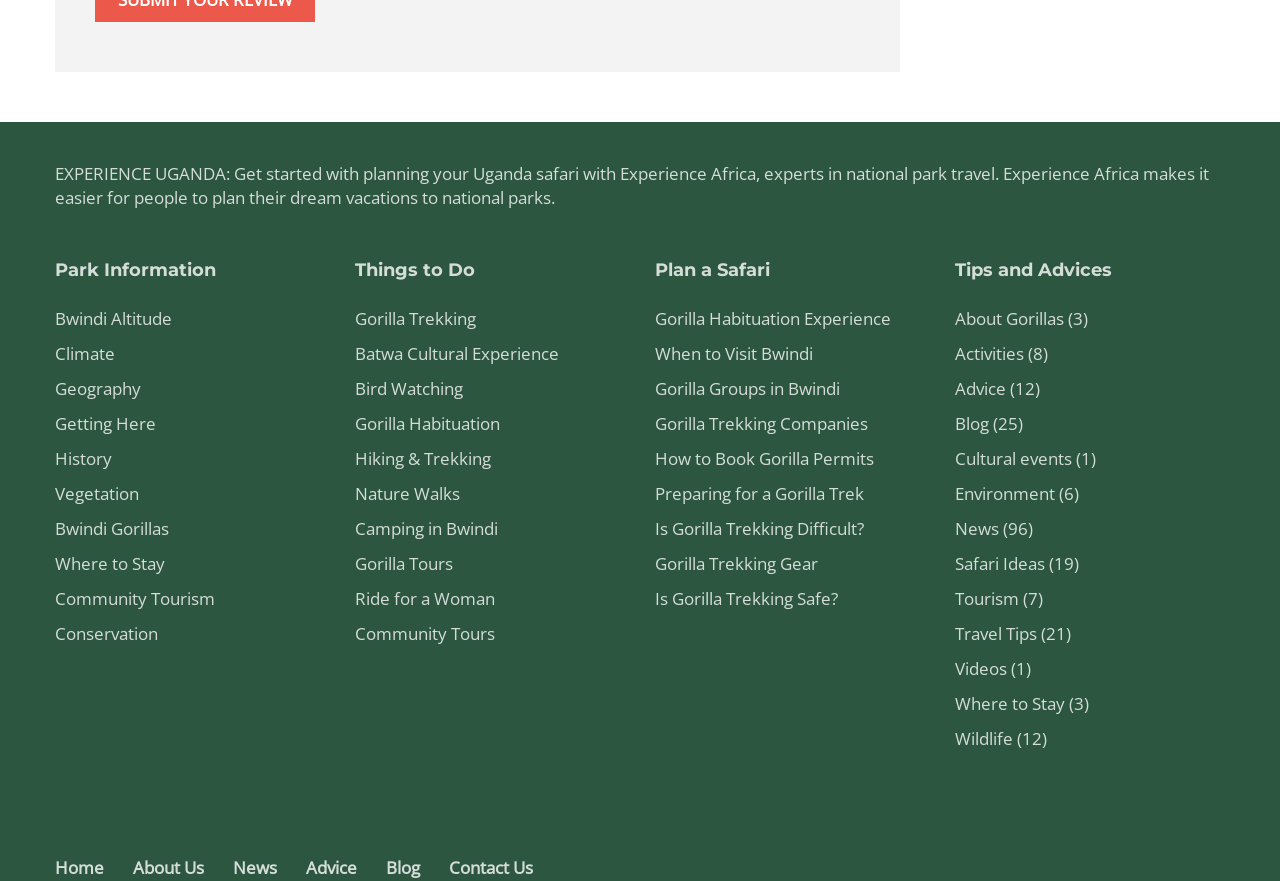Determine the bounding box coordinates for the clickable element to execute this instruction: "Learn about Bwindi Altitude". Provide the coordinates as four float numbers between 0 and 1, i.e., [left, top, right, bottom].

[0.043, 0.349, 0.134, 0.375]